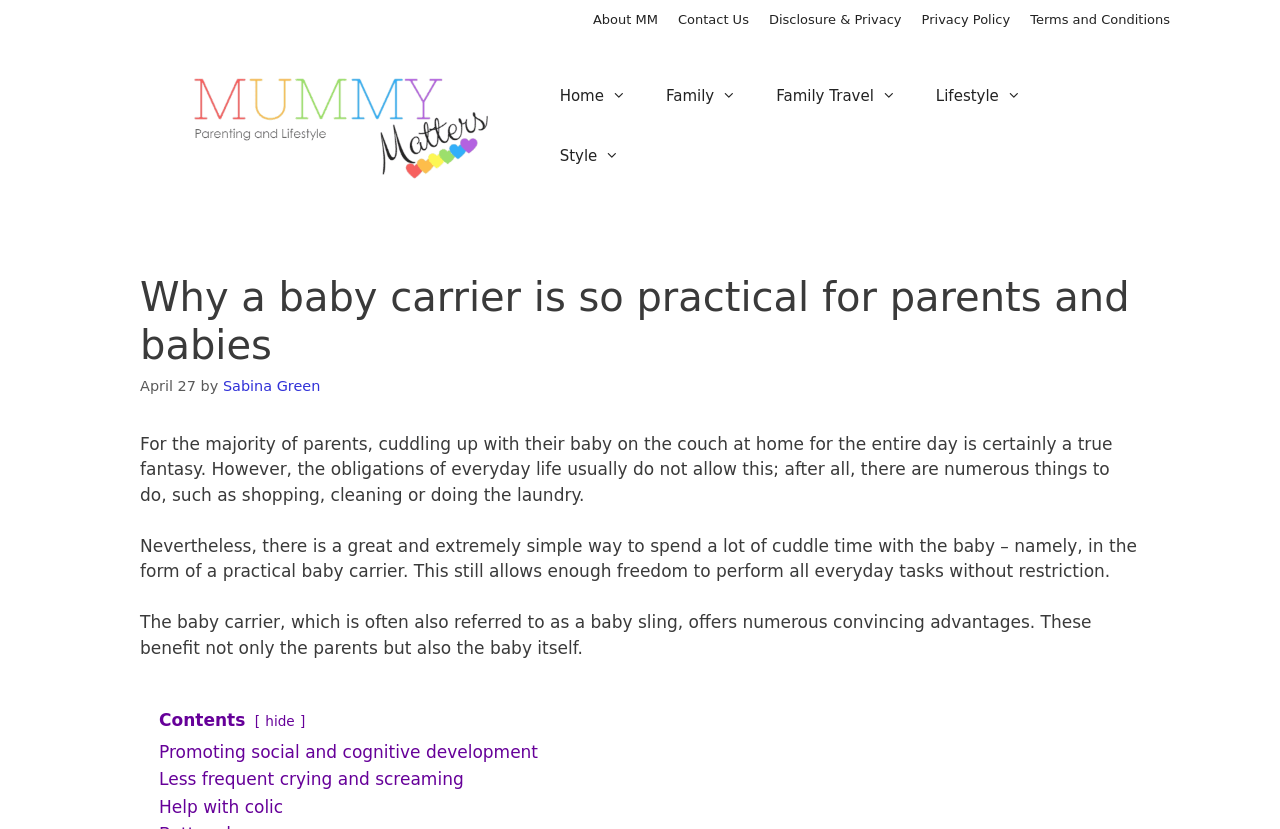Identify the bounding box coordinates for the region of the element that should be clicked to carry out the instruction: "Click on the 'Levi Sap Nei Thang Granted Protection Order Against Persistent Harassment and Stalking' link". The bounding box coordinates should be four float numbers between 0 and 1, i.e., [left, top, right, bottom].

None